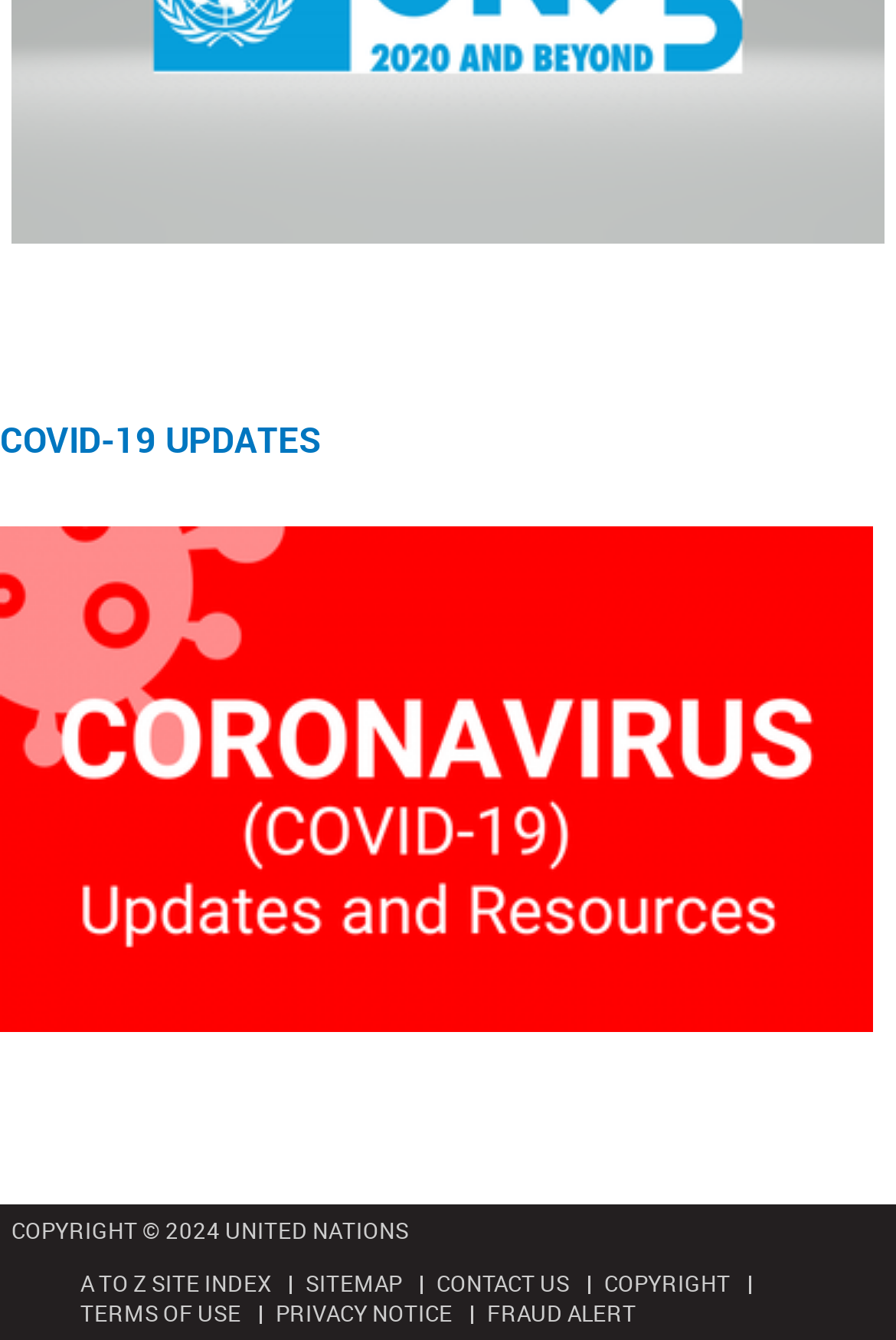What is the topic of the survey?
Kindly offer a detailed explanation using the data available in the image.

The link element with ID 172 mentions 'share their thoughts around current and emerging global trends', indicating that the topic of the survey is global trends.